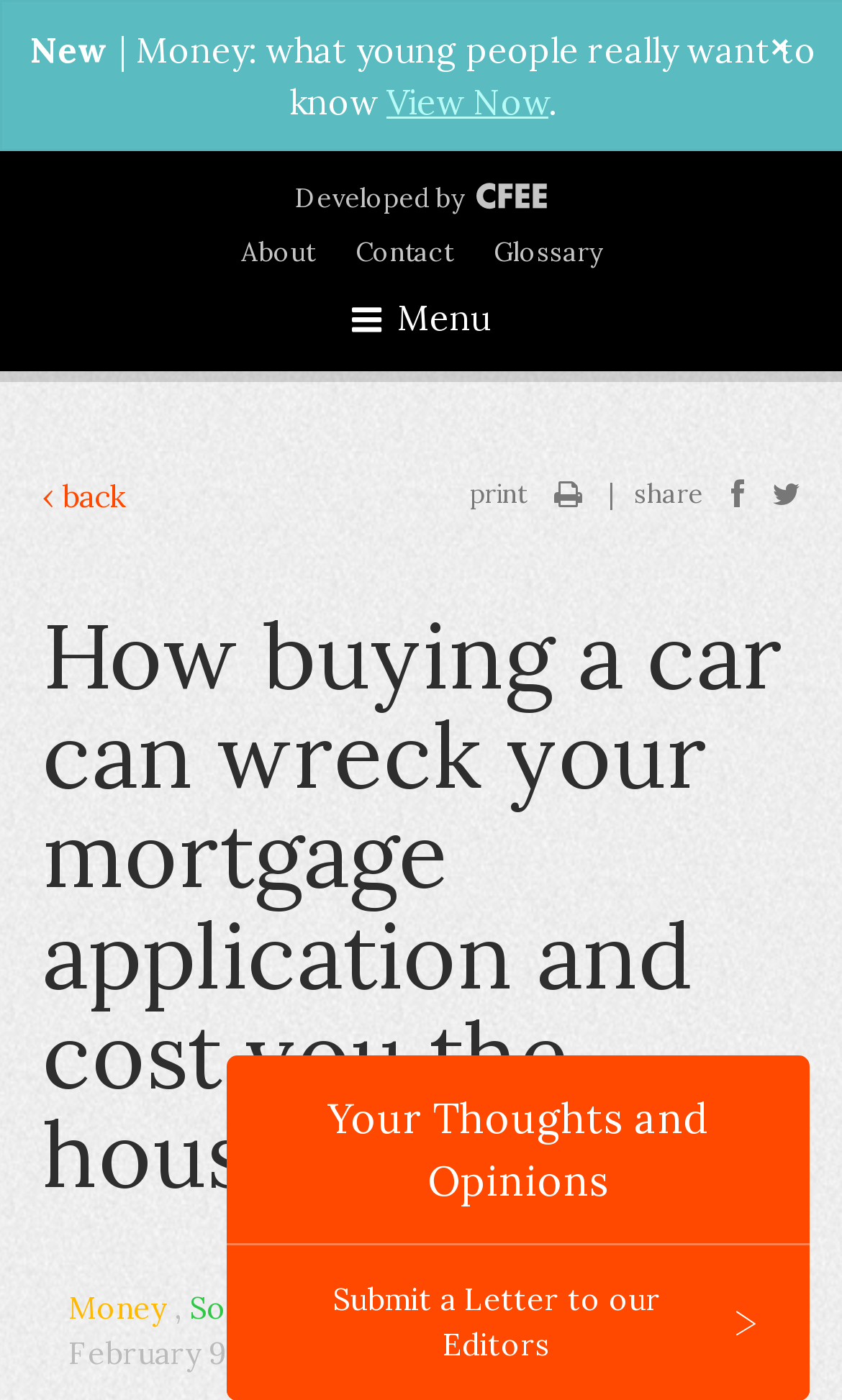Find the bounding box coordinates for the element that must be clicked to complete the instruction: "View the latest news". The coordinates should be four float numbers between 0 and 1, indicated as [left, top, right, bottom].

[0.459, 0.057, 0.651, 0.088]